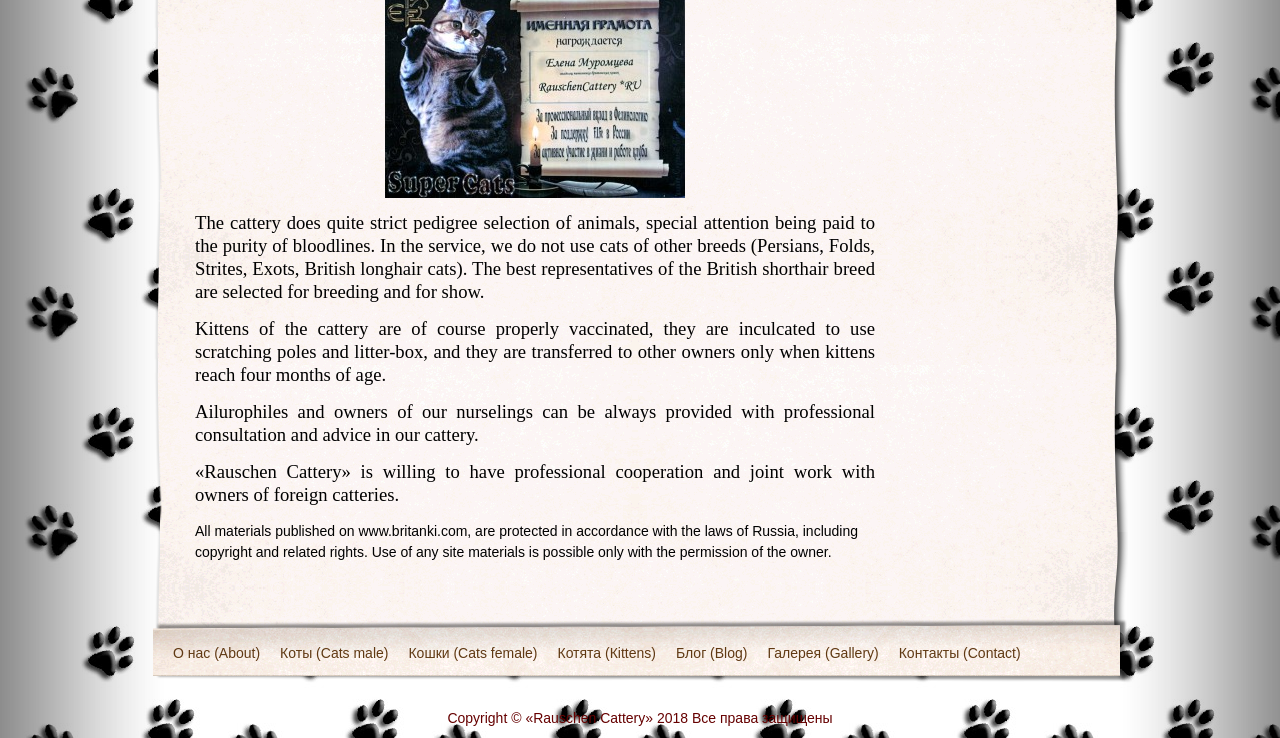Identify the bounding box coordinates necessary to click and complete the given instruction: "view gallery".

[0.592, 0.858, 0.694, 0.915]